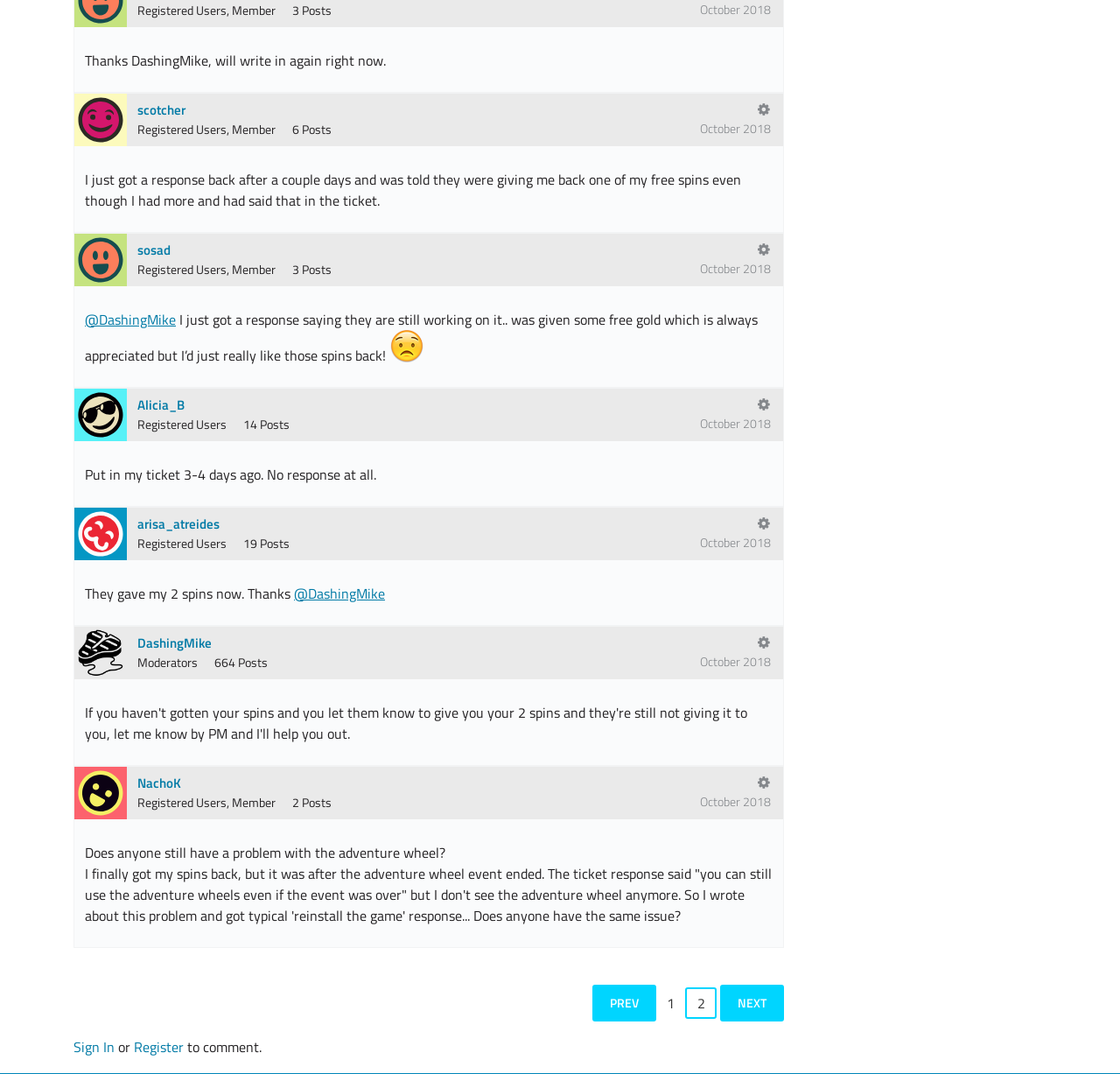What is the current page number?
Provide a concise answer using a single word or phrase based on the image.

1